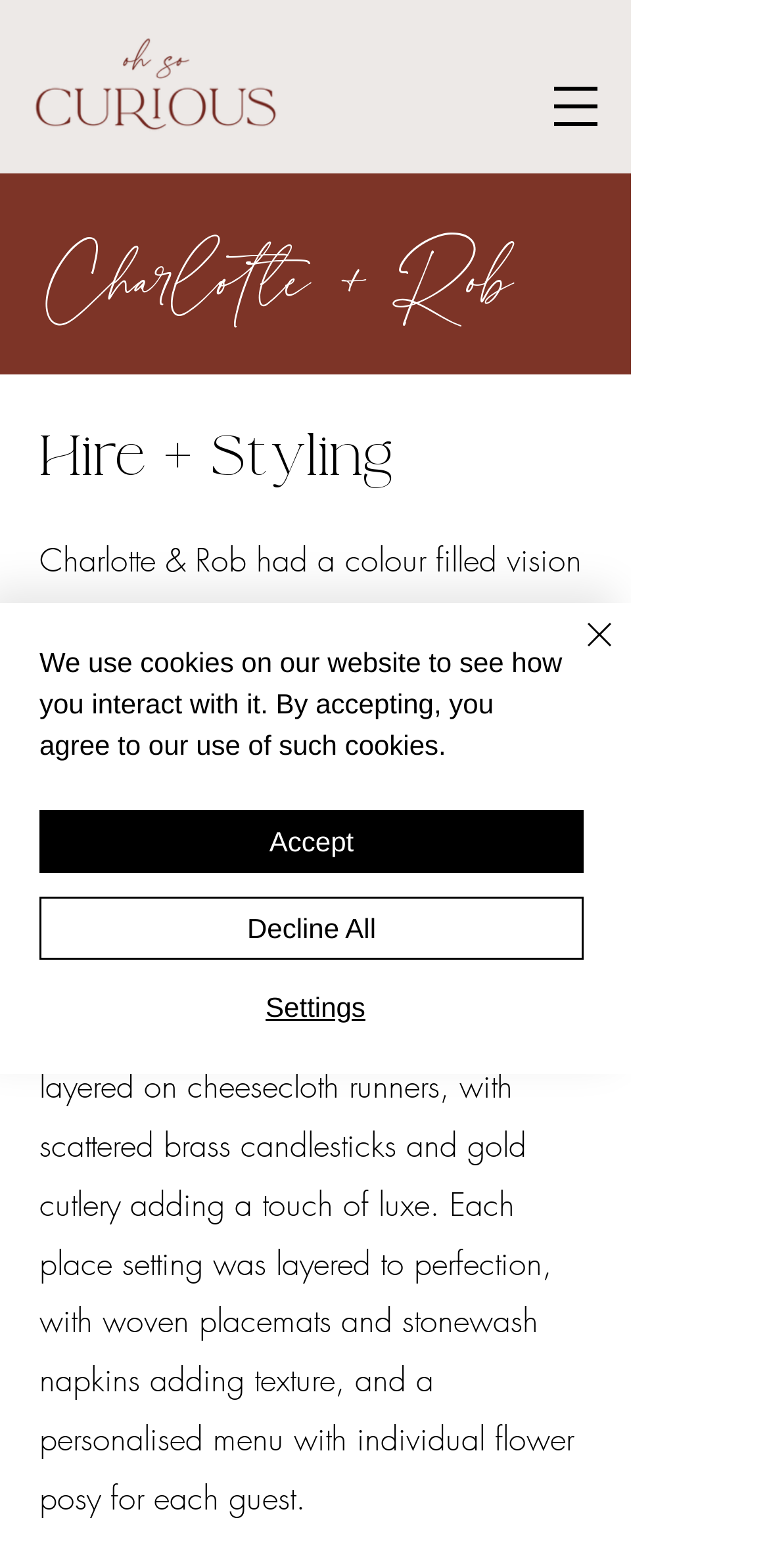Based on the element description "Settings", predict the bounding box coordinates of the UI element.

[0.056, 0.63, 0.764, 0.655]